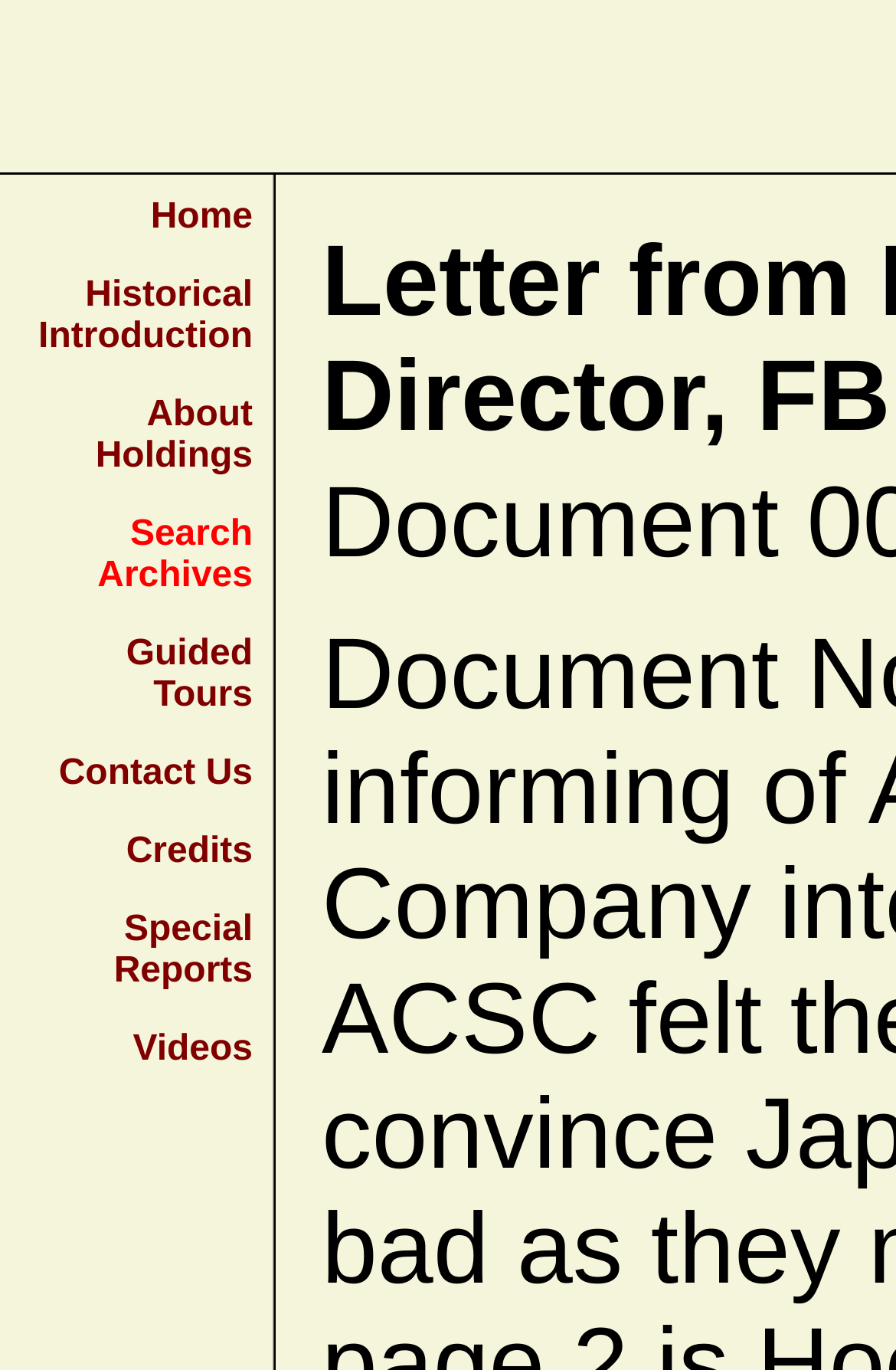Please identify the coordinates of the bounding box that should be clicked to fulfill this instruction: "contact us".

[0.066, 0.55, 0.282, 0.579]